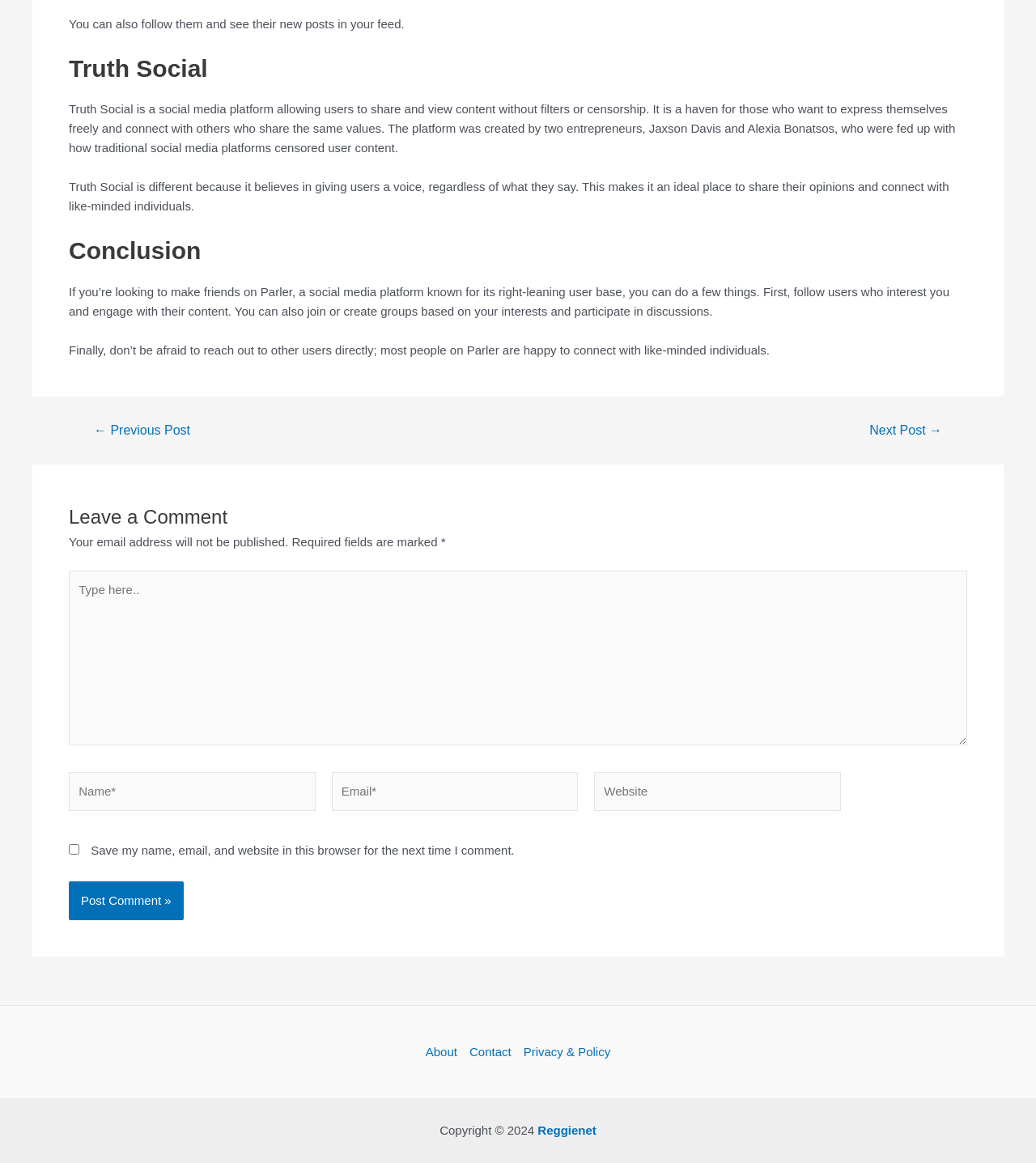Use the information in the screenshot to answer the question comprehensively: Who is the copyright holder?

The webpage footer shows the copyright information, stating that the content is copyrighted by Reggienet in 2024.